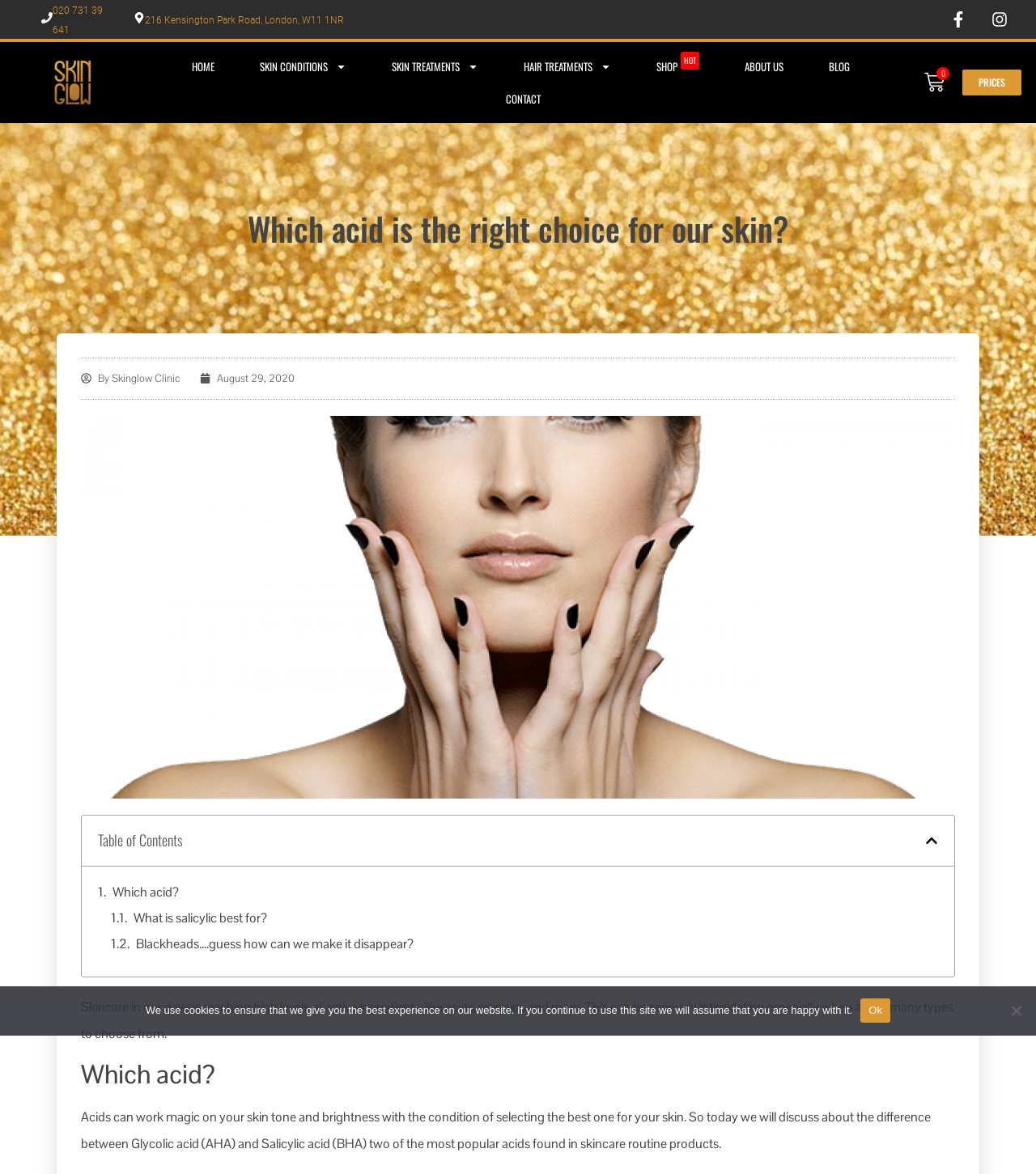Please find the bounding box coordinates for the clickable element needed to perform this instruction: "View the SHOP HOT section".

[0.614, 0.043, 0.694, 0.07]